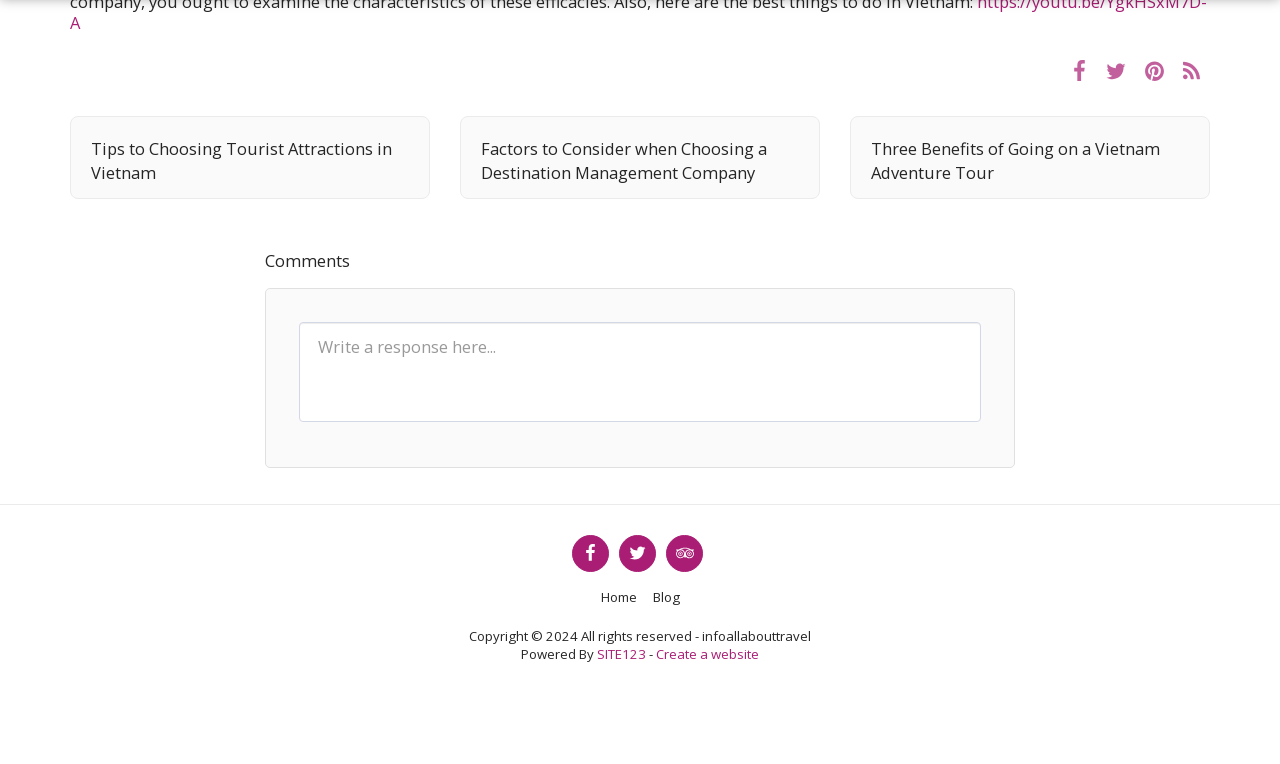What is the topic of the first link?
Give a single word or phrase answer based on the content of the image.

Tourist Attractions in Vietnam